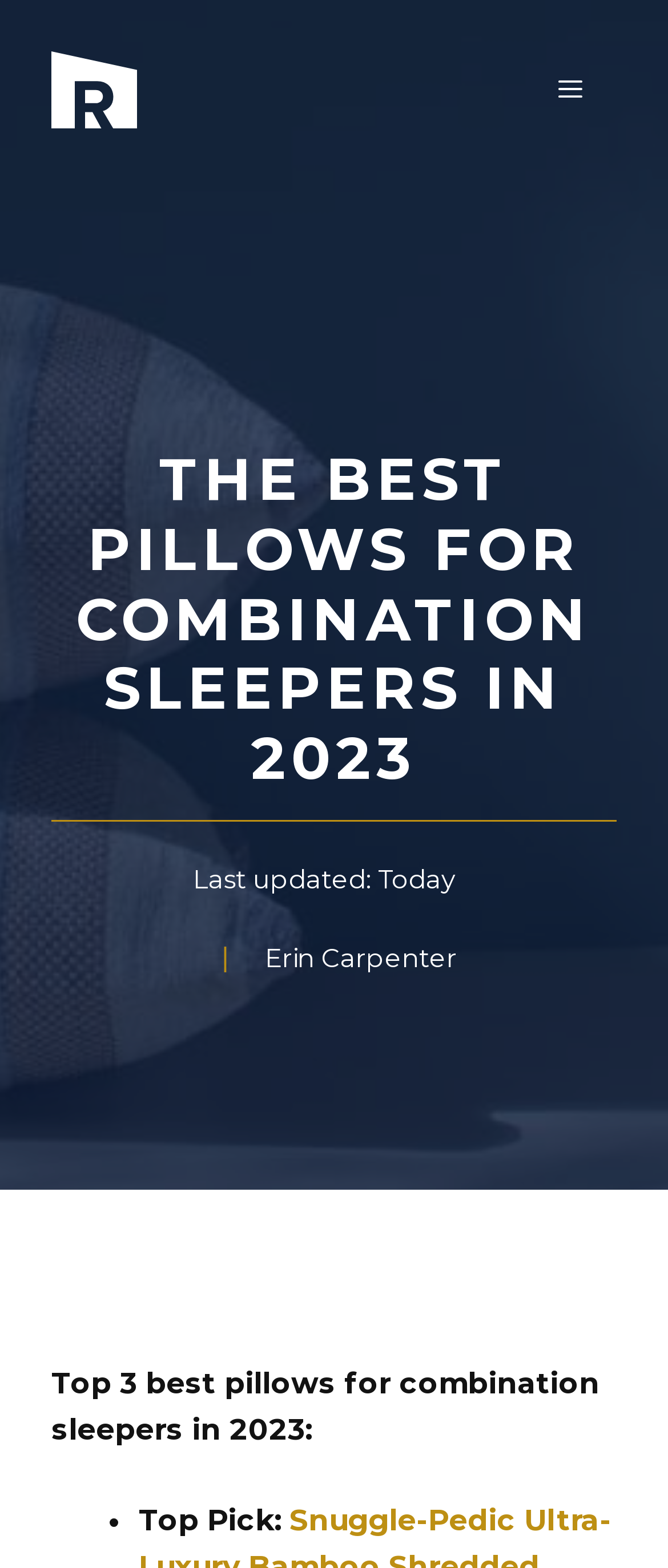Determine the bounding box for the described HTML element: "Menu". Ensure the coordinates are four float numbers between 0 and 1 in the format [left, top, right, bottom].

[0.785, 0.035, 0.923, 0.079]